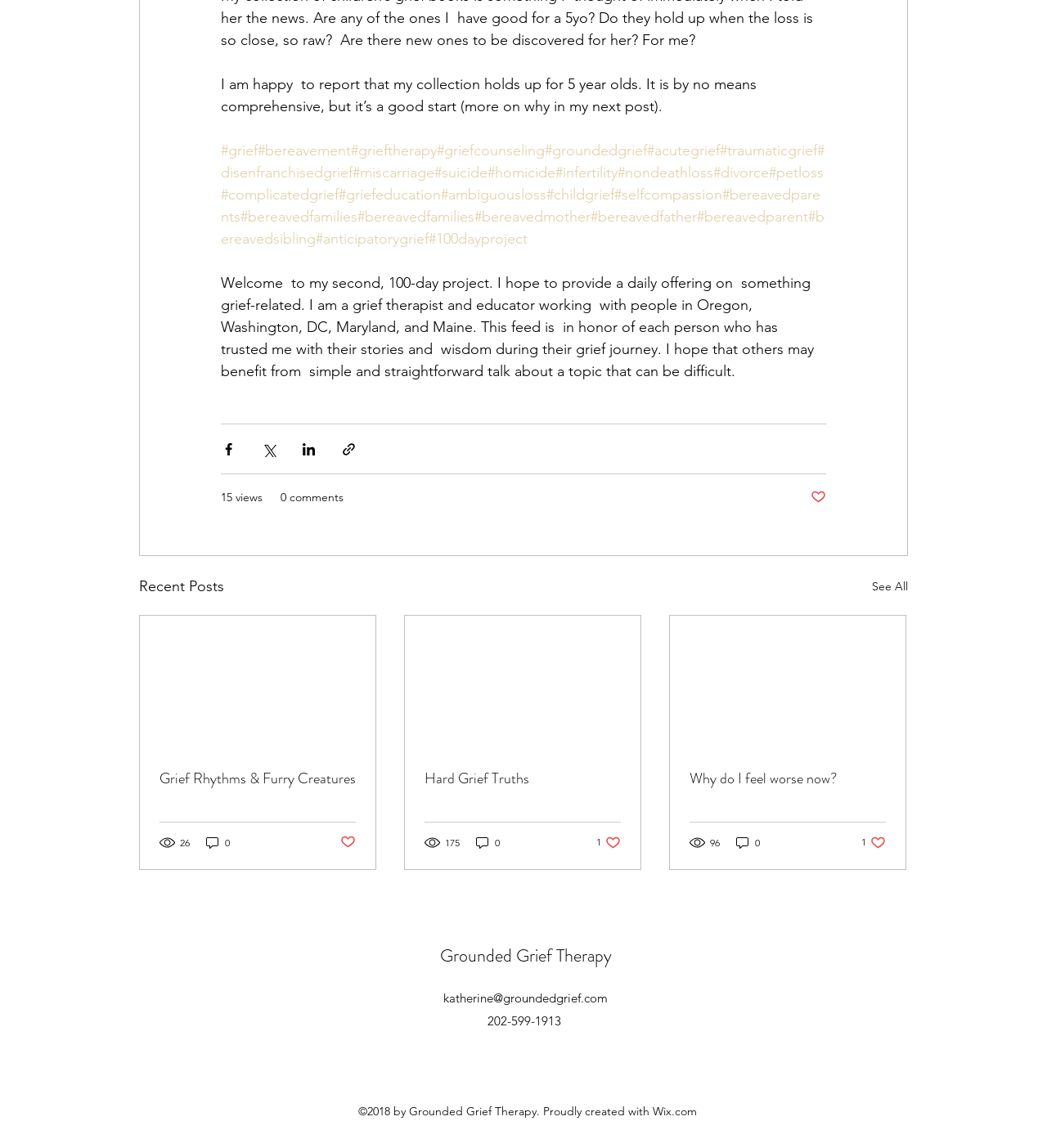Pinpoint the bounding box coordinates of the clickable area needed to execute the instruction: "Click the 'Grief Rhythms & Furry Creatures' link". The coordinates should be specified as four float numbers between 0 and 1, i.e., [left, top, right, bottom].

[0.152, 0.669, 0.34, 0.687]